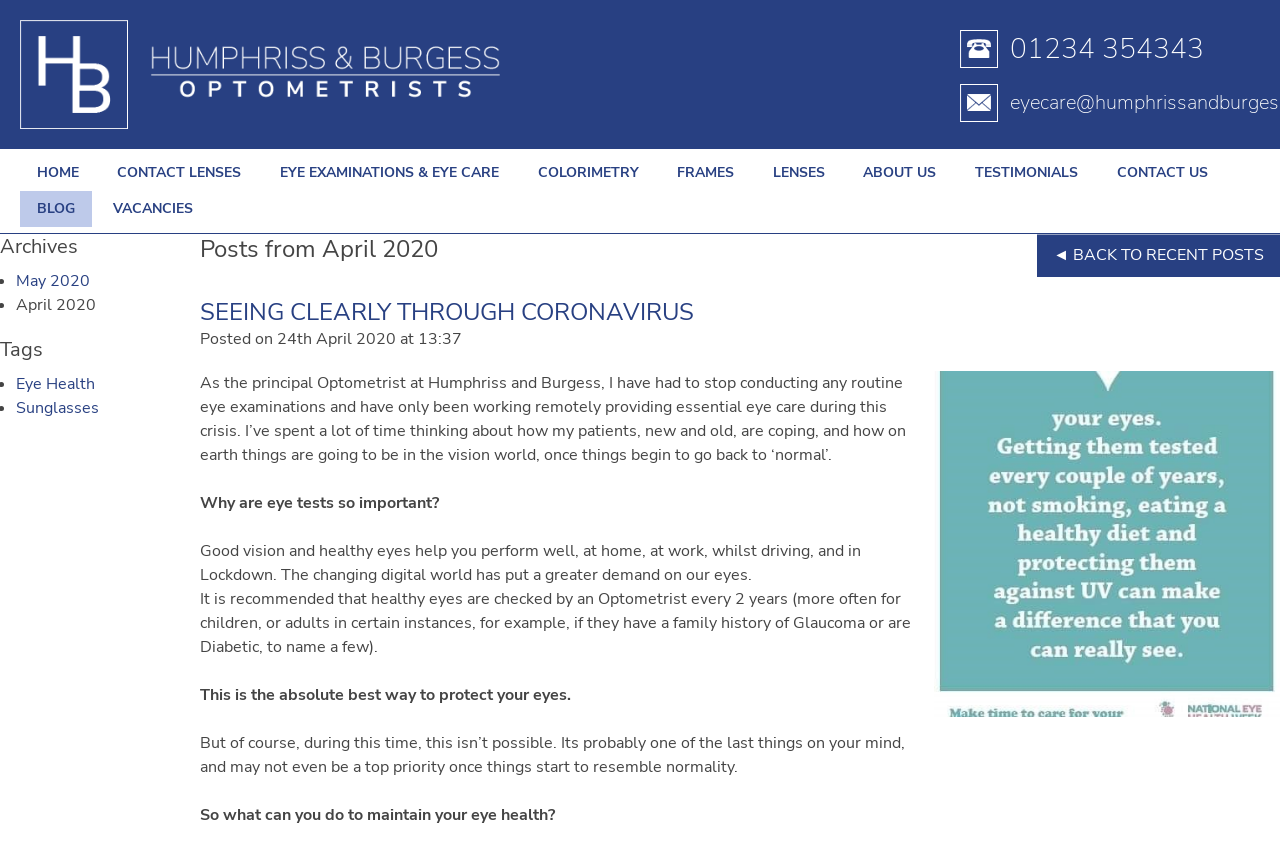Highlight the bounding box of the UI element that corresponds to this description: "Enroll".

None